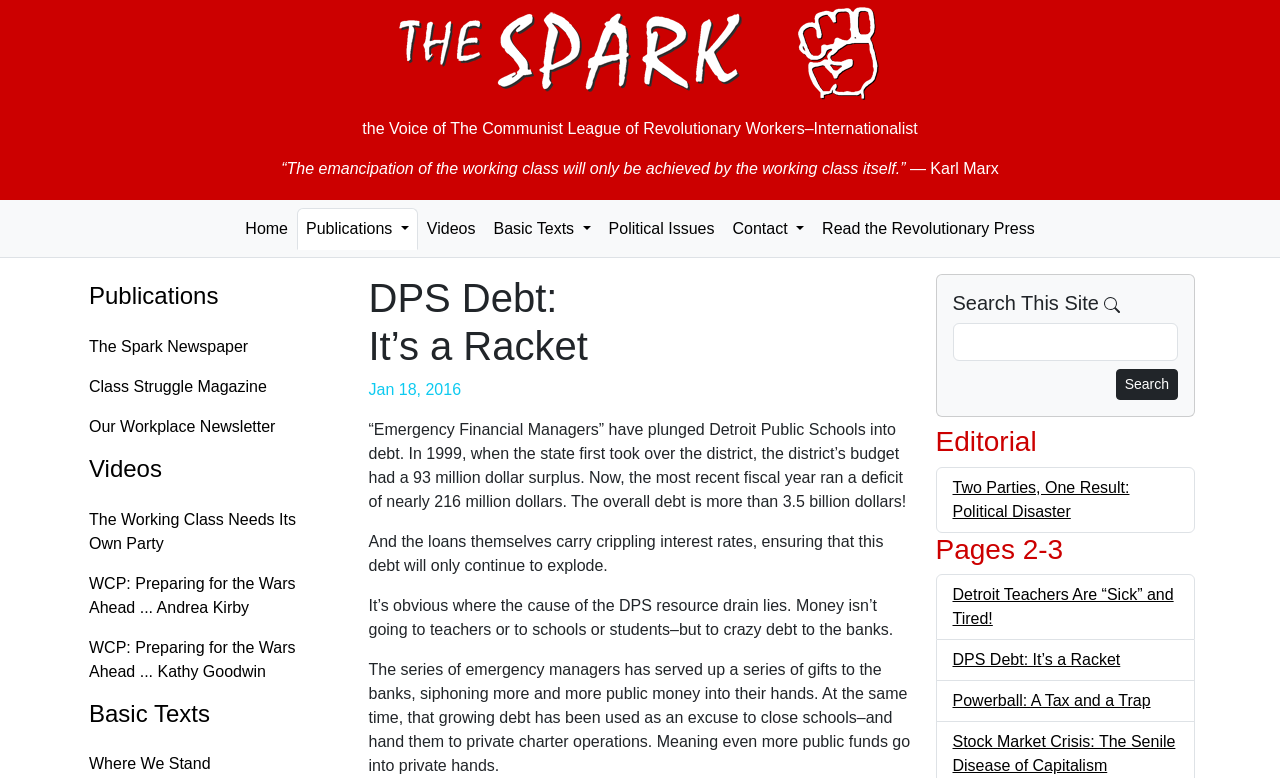Locate the bounding box for the described UI element: "Home". Ensure the coordinates are four float numbers between 0 and 1, formatted as [left, top, right, bottom].

[0.185, 0.267, 0.232, 0.321]